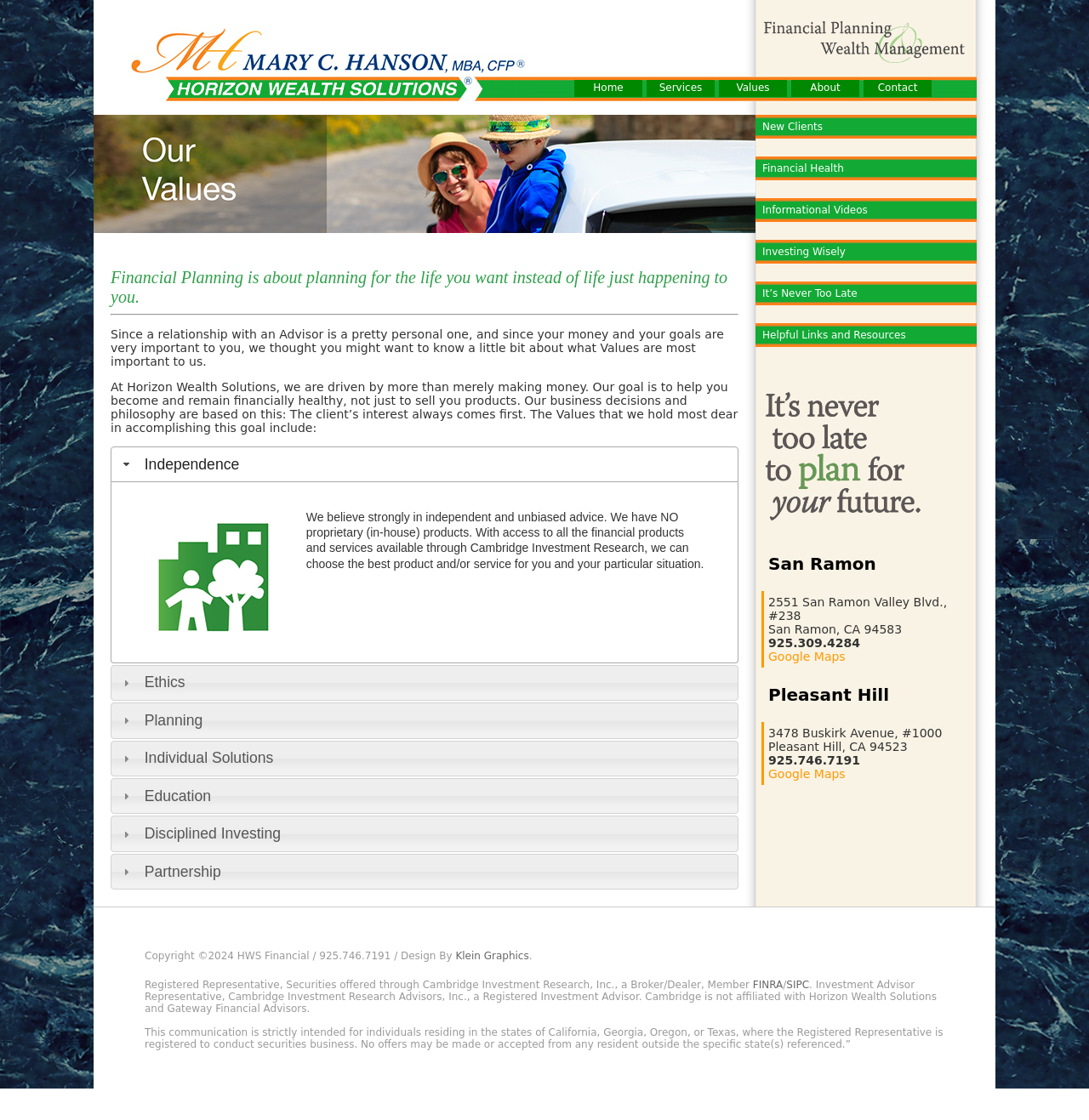Please identify the bounding box coordinates of the element's region that I should click in order to complete the following instruction: "Explore Majors and Departments". The bounding box coordinates consist of four float numbers between 0 and 1, i.e., [left, top, right, bottom].

None